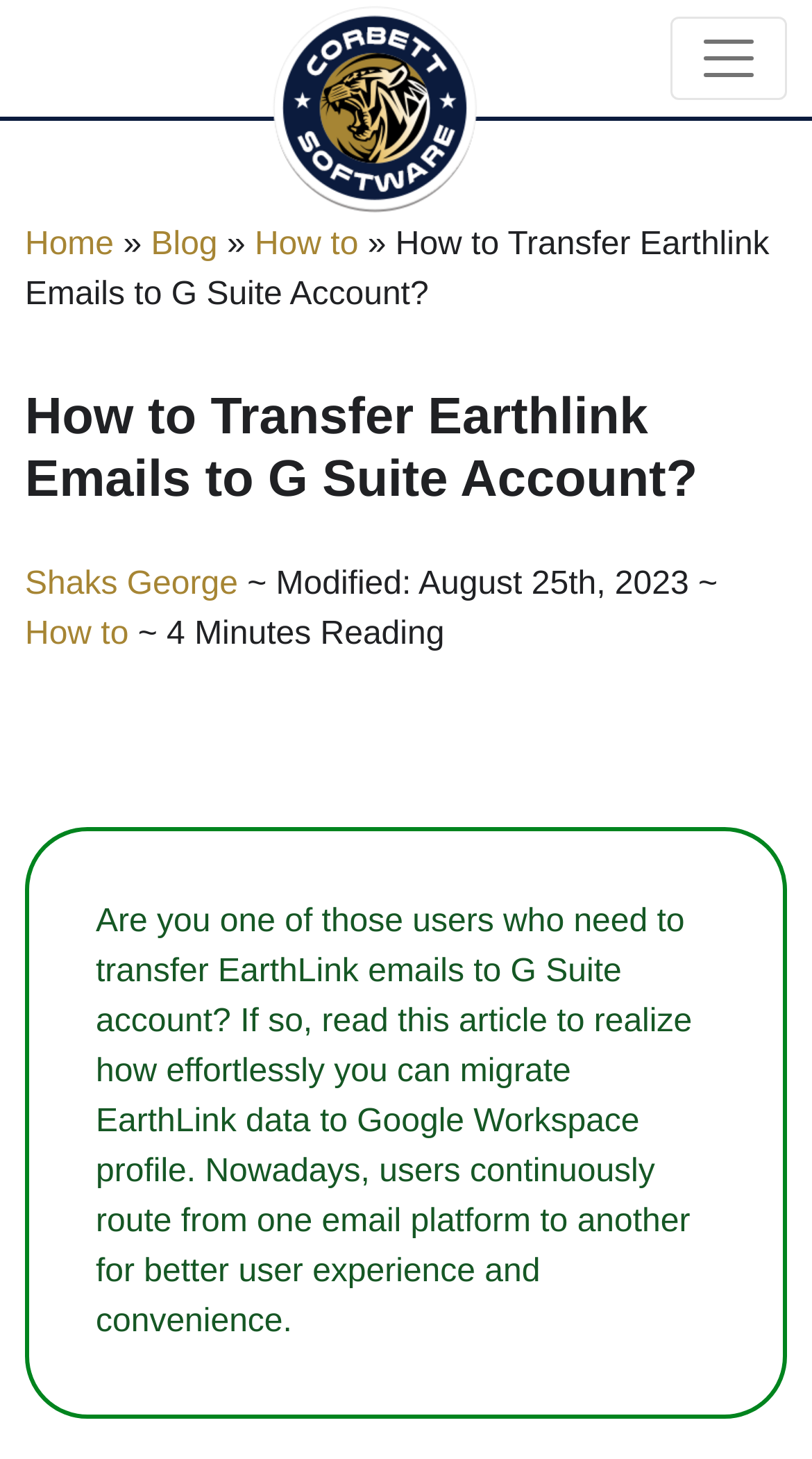What is the topic of this article?
Analyze the screenshot and provide a detailed answer to the question.

The topic of this article can be inferred by reading the main heading and the introductory paragraph which mentions transferring EarthLink emails to G Suite account.